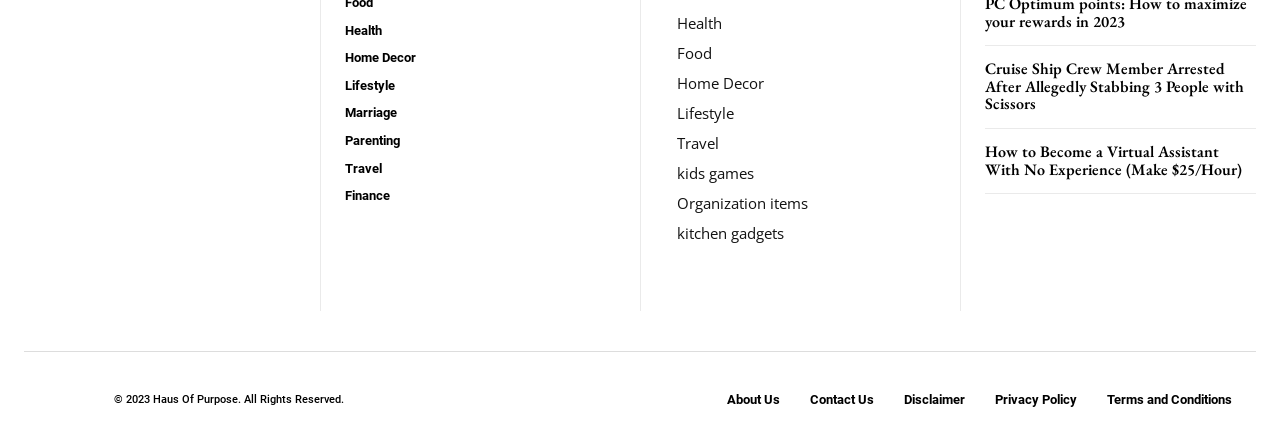How many categories are listed on the webpage?
Refer to the image and respond with a one-word or short-phrase answer.

12